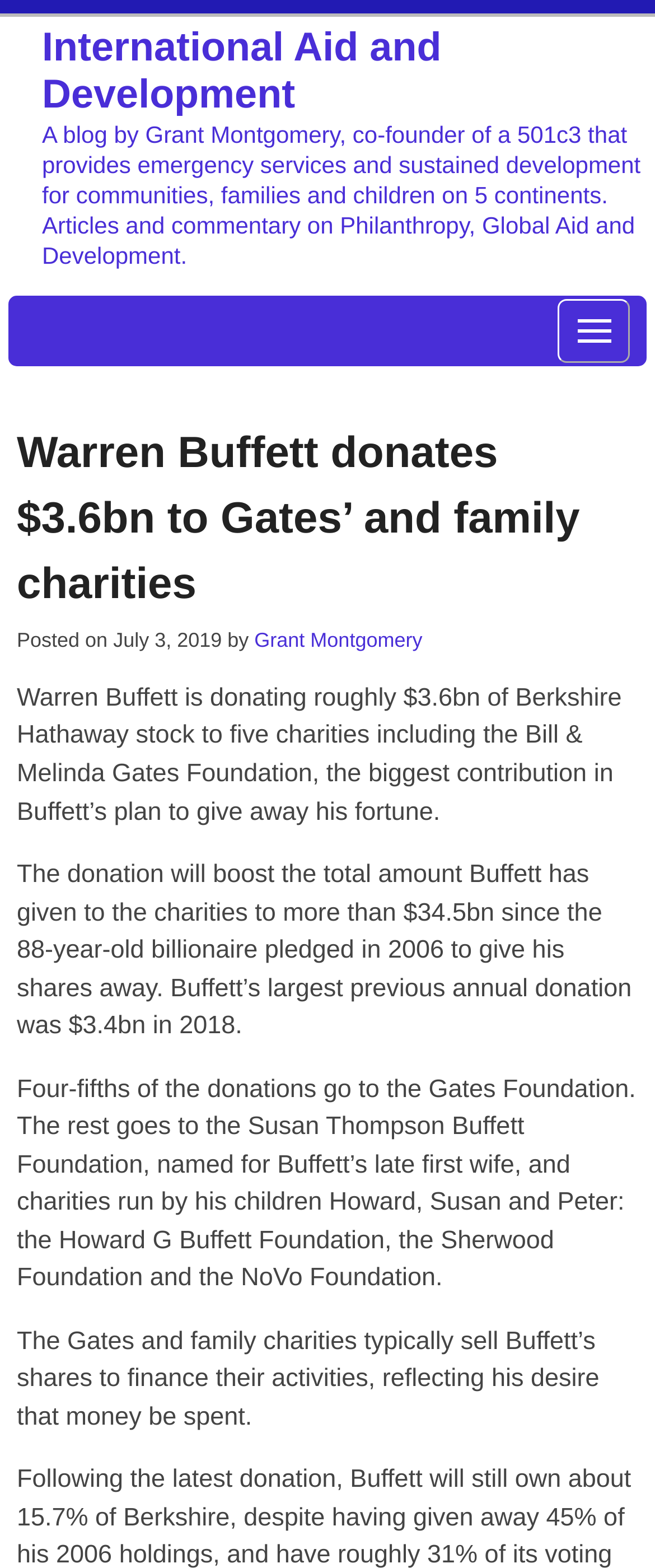Examine the screenshot and answer the question in as much detail as possible: What is the name of Warren Buffett's late first wife?

The answer can be found in the article text, where it is mentioned that the Susan Thompson Buffett Foundation is one of the charities that receives donations from Warren Buffett.